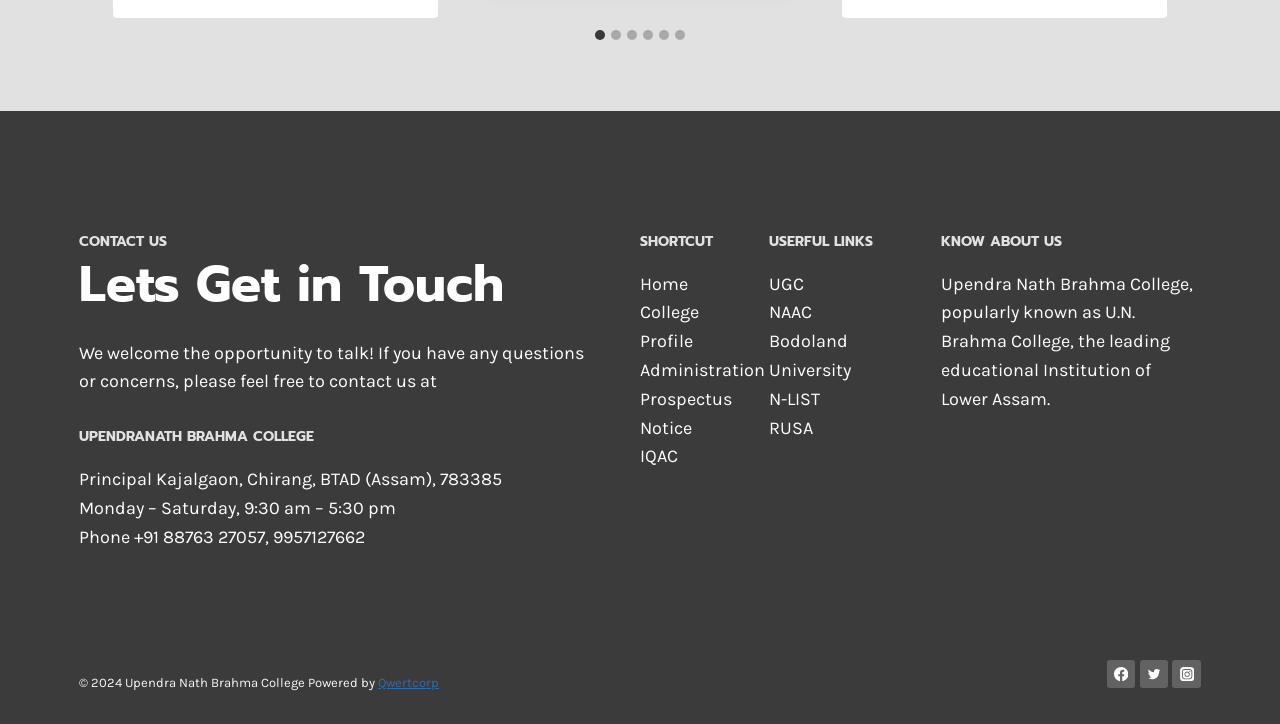Find the bounding box coordinates of the area that needs to be clicked in order to achieve the following instruction: "Contact us". The coordinates should be specified as four float numbers between 0 and 1, i.e., [left, top, right, bottom].

[0.062, 0.318, 0.469, 0.347]